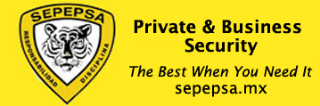What is the purpose of the advertisement?
Using the image, respond with a single word or phrase.

To promote safety services